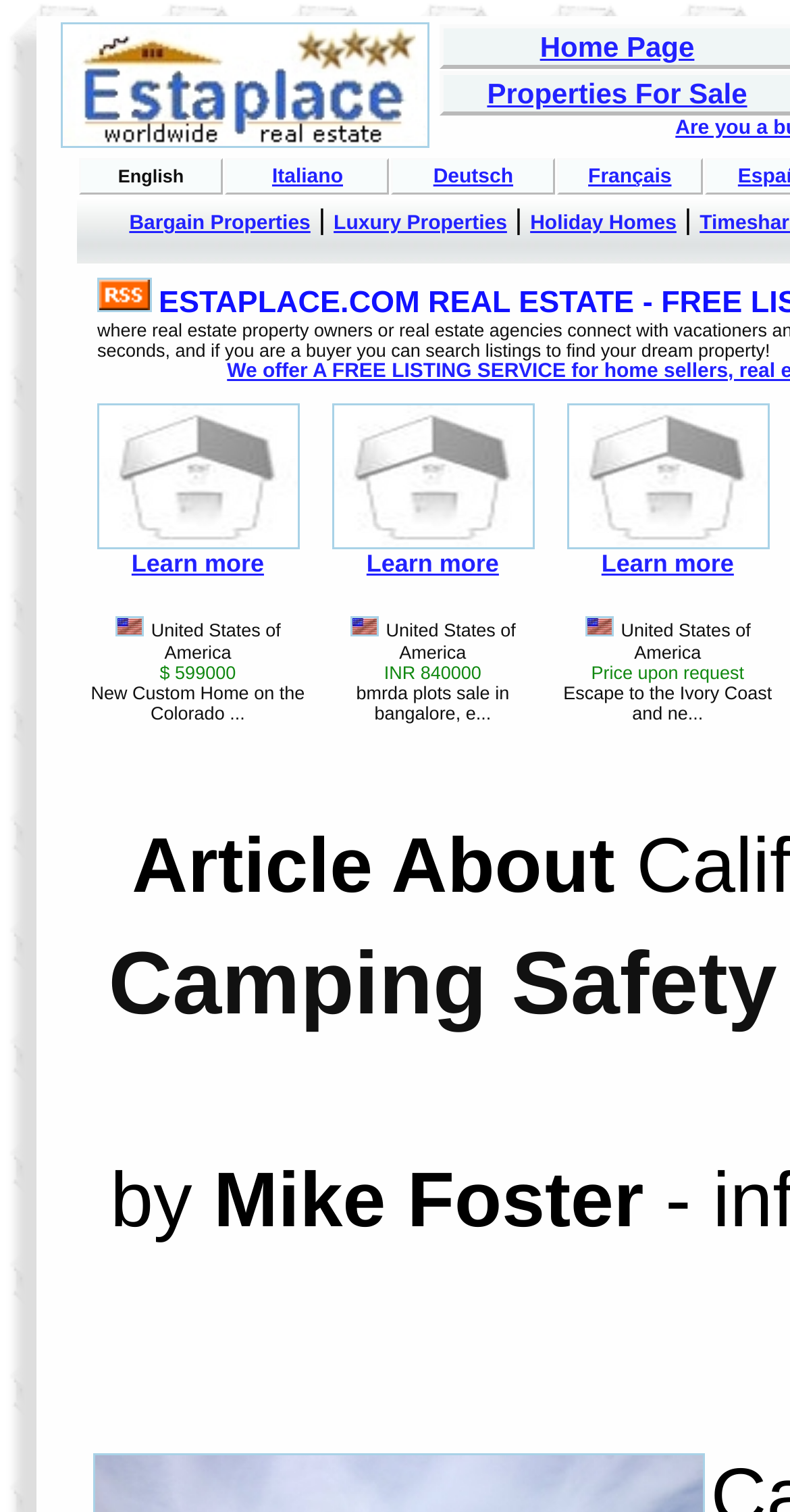Create a detailed description of the webpage's content and layout.

The webpage appears to be a real estate website, with a focus on vacation properties and articles. At the top left, there is an Estaplace logo, which is an image linked to the home page. Next to the logo, there are links to various language options, including English, Italiano, Deutsch, and Français.

Below the logo and language options, there are three main sections, each containing a property listing with an image, a "Learn more" link, and details about the property, including its location, price, and a brief description. The properties listed are a custom home in the United States, a plot of land in Bangalore, and a luxury property in the Ivory Coast.

To the right of the property listings, there is a section with the title "Article About" and an author credit "by Mike Foster". This section appears to be related to the main topic of the webpage, which is camping safety tips.

The overall layout of the webpage is organized, with clear headings and concise text. The use of images and links adds visual interest and makes it easy to navigate.